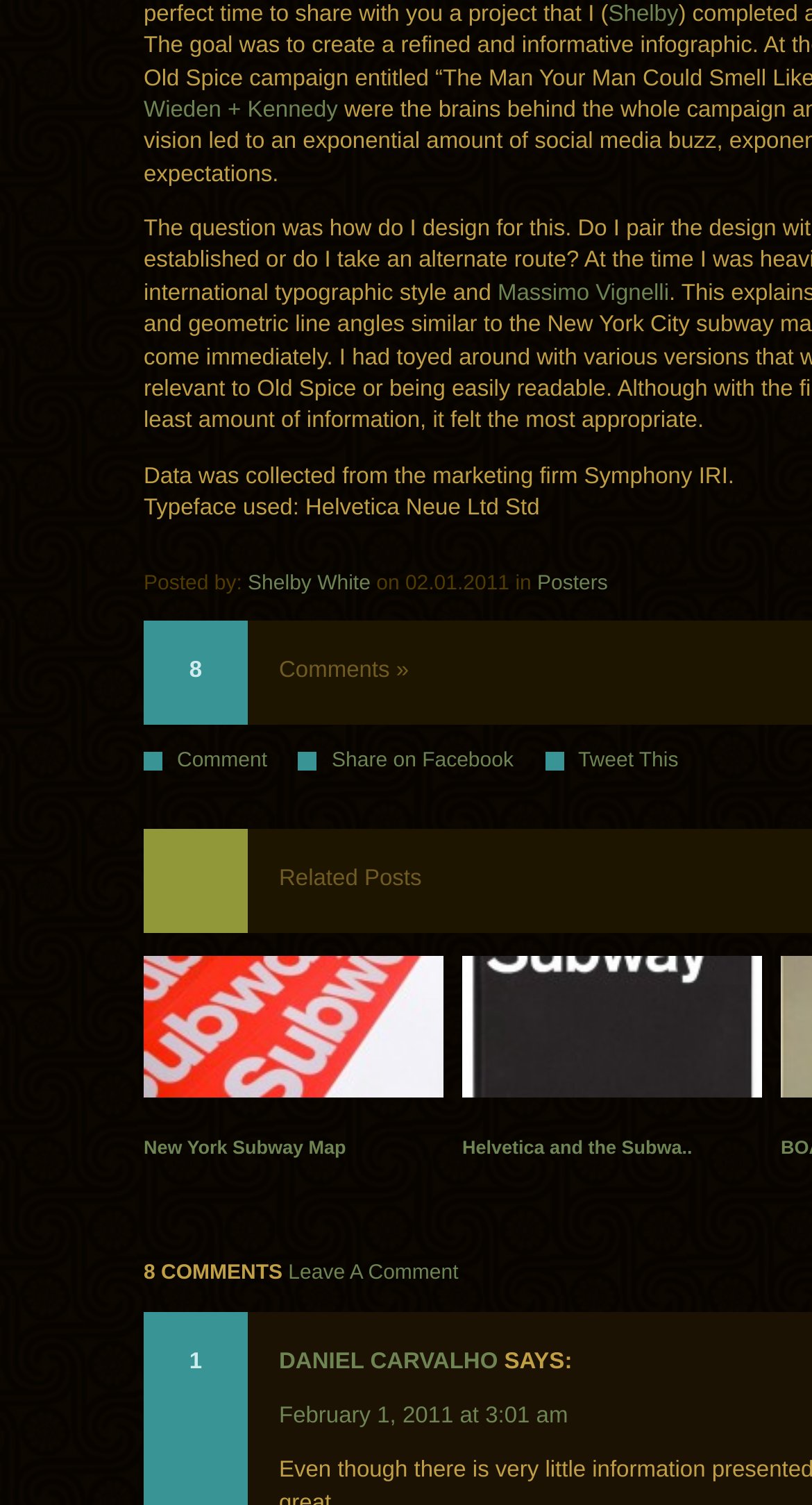Please respond in a single word or phrase: 
What is the date of the post?

02.01.2011